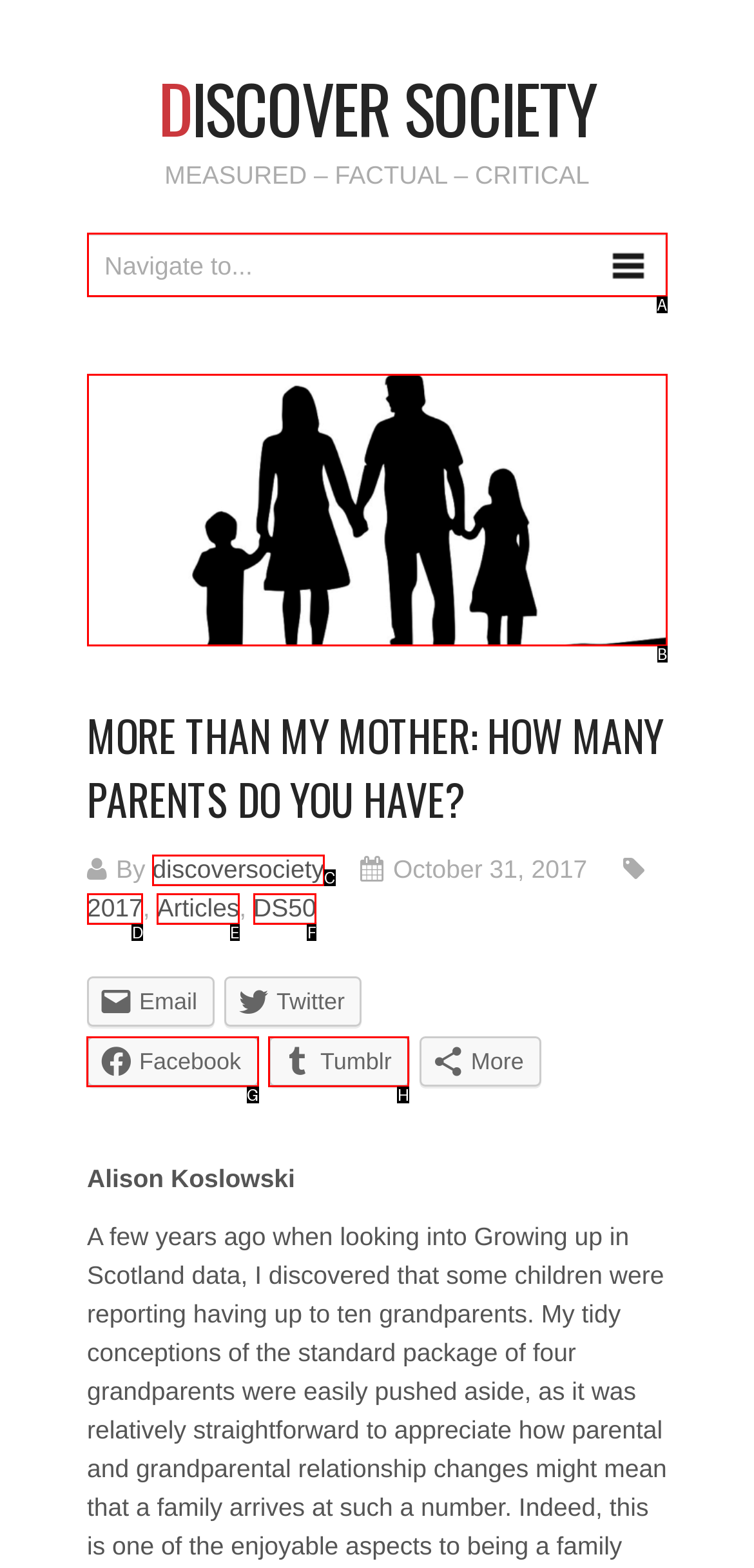Determine which element should be clicked for this task: Share the article on Facebook
Answer with the letter of the selected option.

G